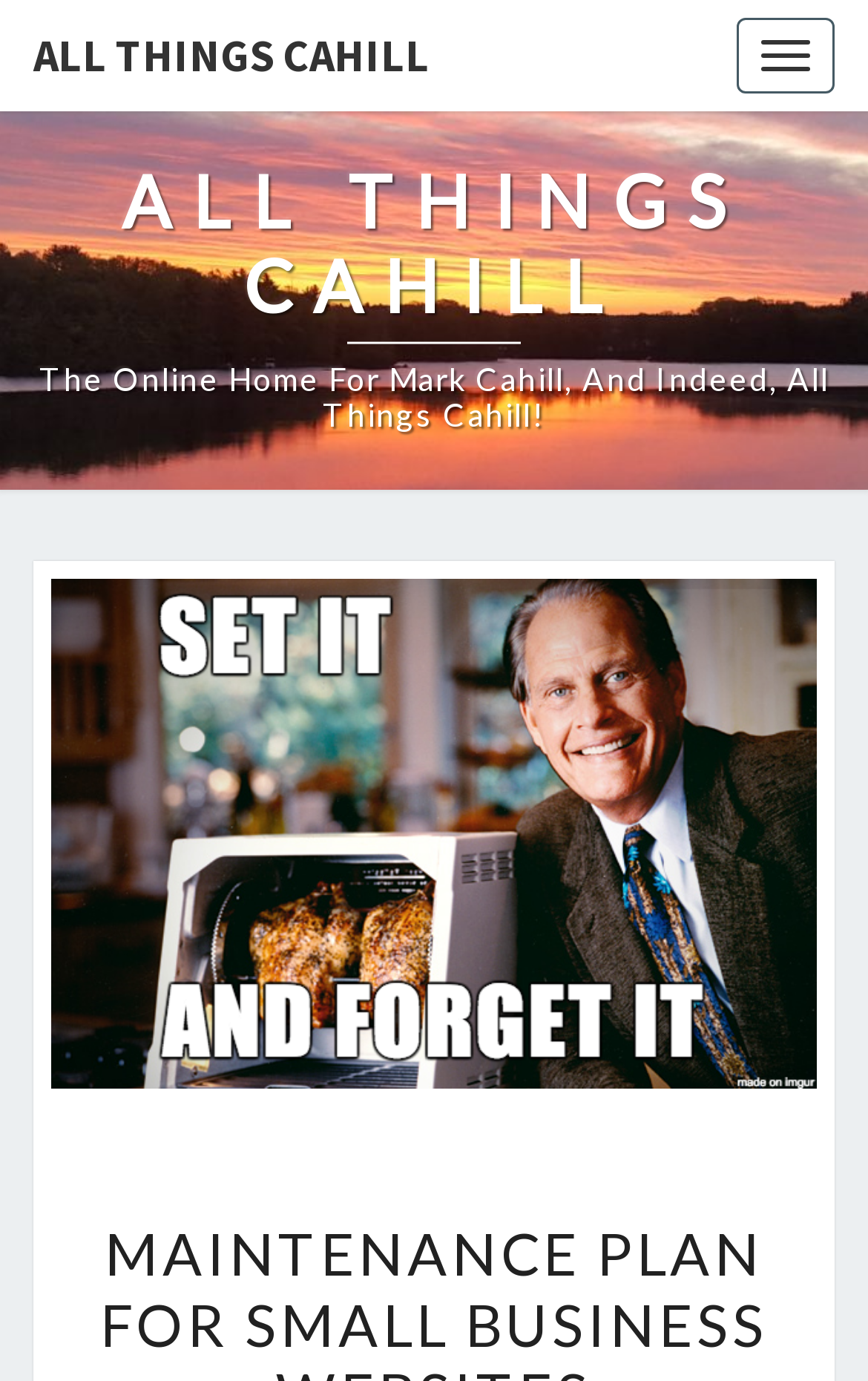Extract the bounding box coordinates for the UI element described by the text: "Back to Search". The coordinates should be in the form of [left, top, right, bottom] with values between 0 and 1.

None